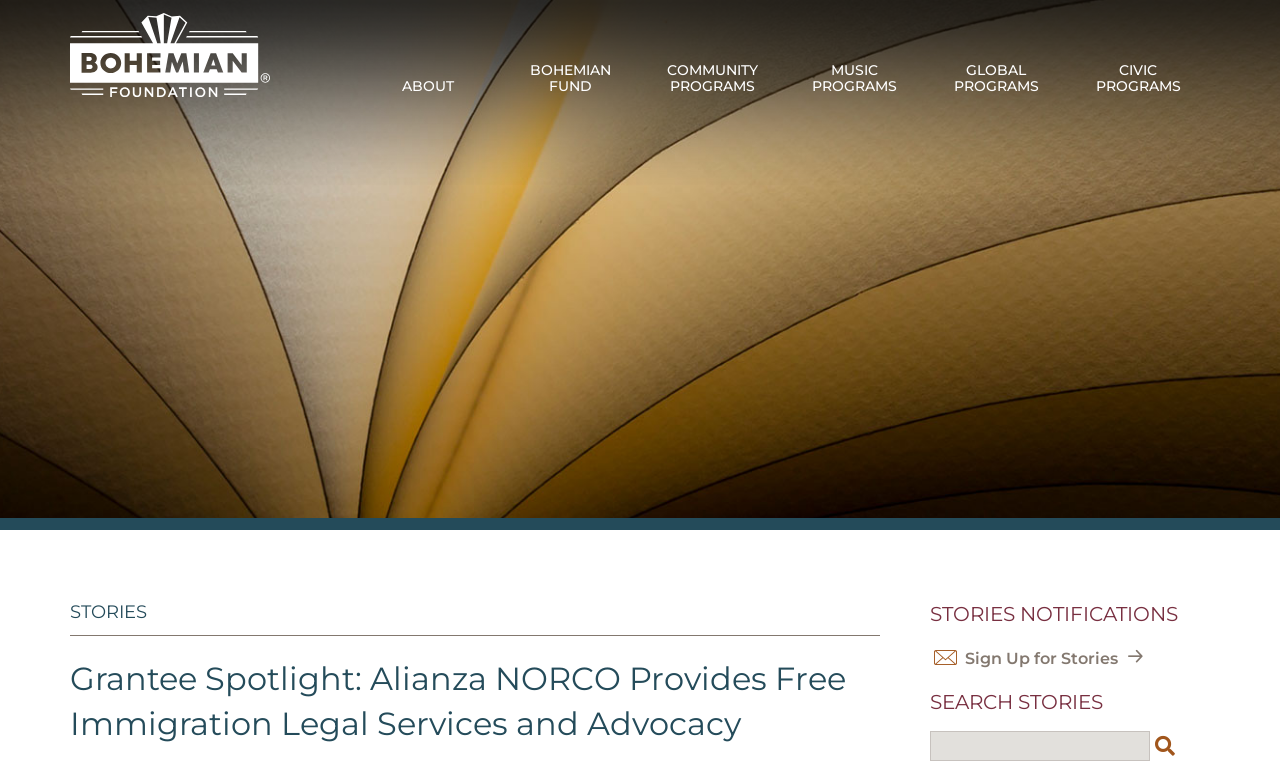Provide the bounding box coordinates for the area that should be clicked to complete the instruction: "Go to ABOUT page".

[0.279, 0.094, 0.39, 0.143]